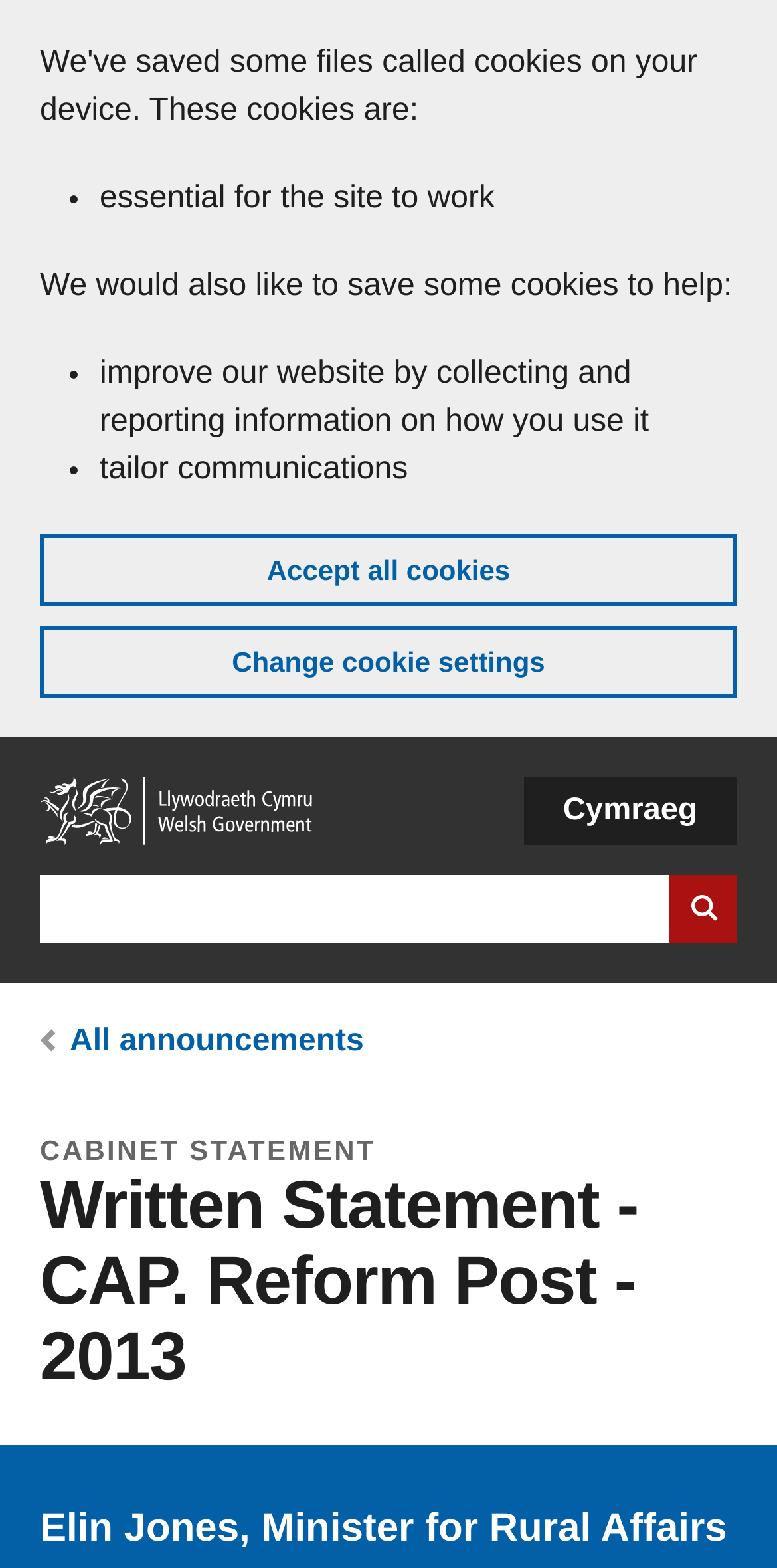Refer to the element description All announcements and identify the corresponding bounding box in the screenshot. Format the coordinates as (top-left x, top-left y, bottom-right x, bottom-right y) with values in the range of 0 to 1.

[0.09, 0.653, 0.468, 0.675]